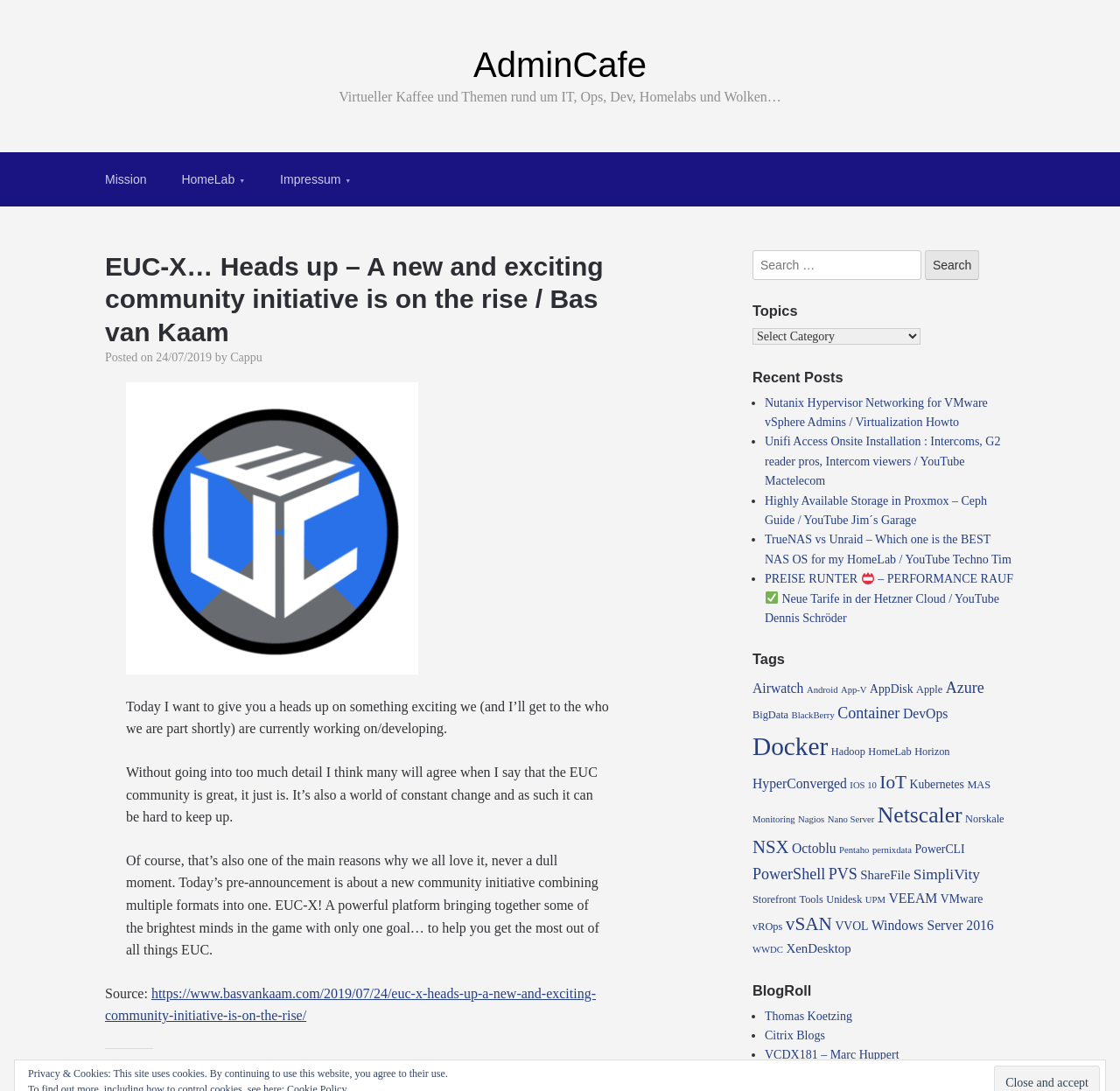Find the bounding box coordinates for the element described here: "VCDX181 – Marc Huppert".

[0.683, 0.961, 0.803, 0.973]